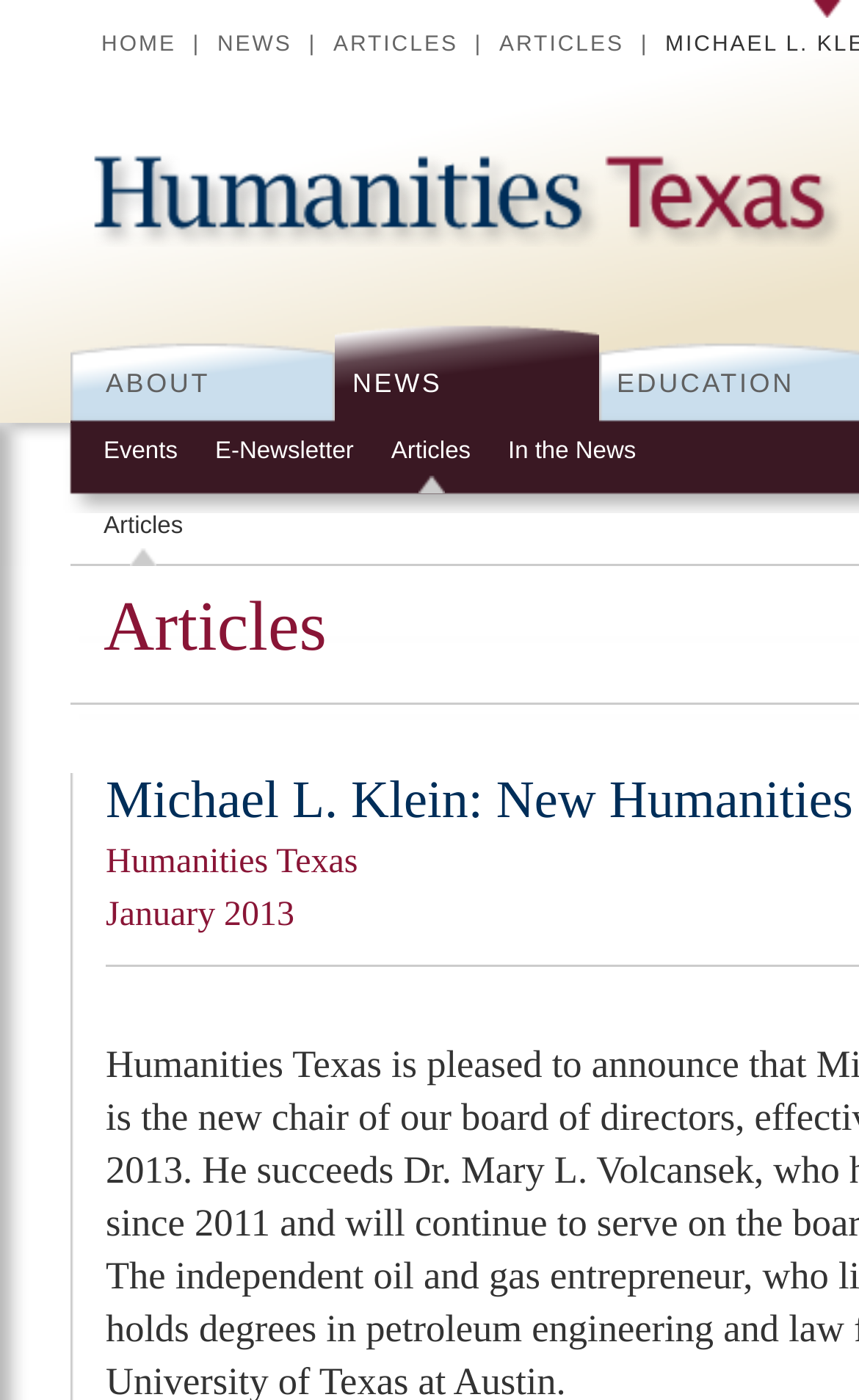Reply to the question with a brief word or phrase: How many links are in the secondary menu?

4